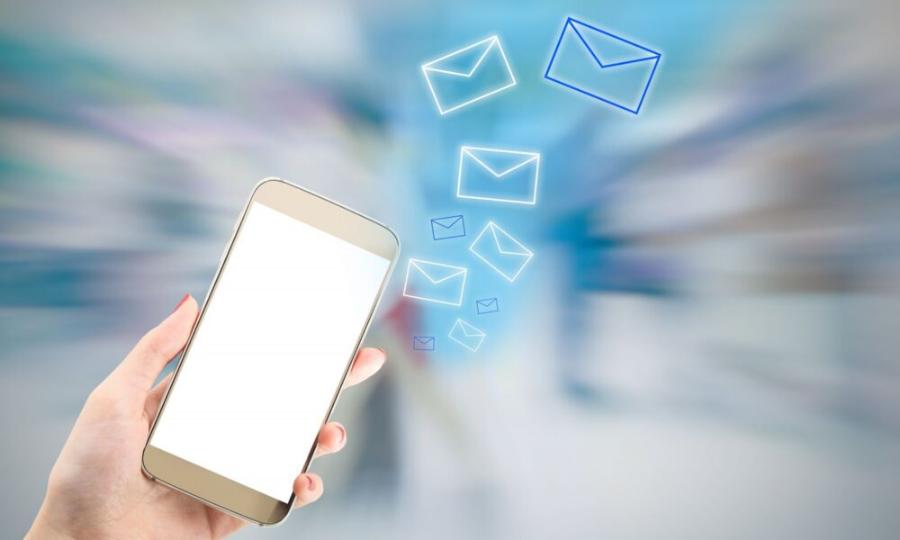Outline with detail what the image portrays.

The image depicts a hand holding a smartphone against a blurred background, symbolizing the fast-paced nature of digital communication. Above the phone, numerous outlines of envelopes float, representing the concept of sending and receiving messages, particularly through bulk SMS marketing. This visualization highlights the modern method of reaching a broad audience quickly and efficiently, emphasizing the importance of mobile communication in today's marketing strategies for small businesses. The phone's blank screen suggests a space ready for action, inviting users to engage with their target customers through text messaging.